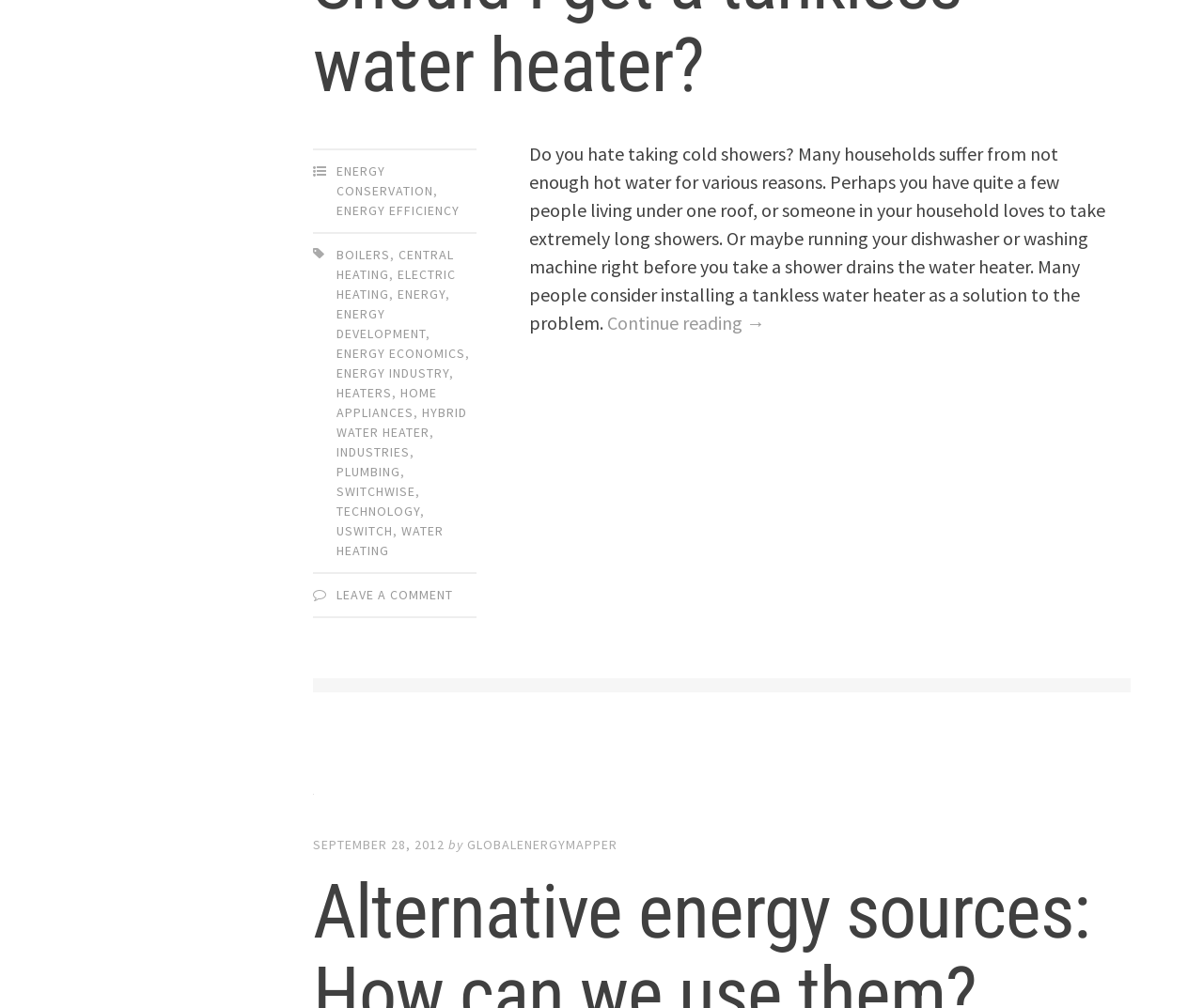Determine the bounding box coordinates for the element that should be clicked to follow this instruction: "View post from GLOBALENERGYMAPPER". The coordinates should be given as four float numbers between 0 and 1, in the format [left, top, right, bottom].

[0.388, 0.829, 0.513, 0.846]